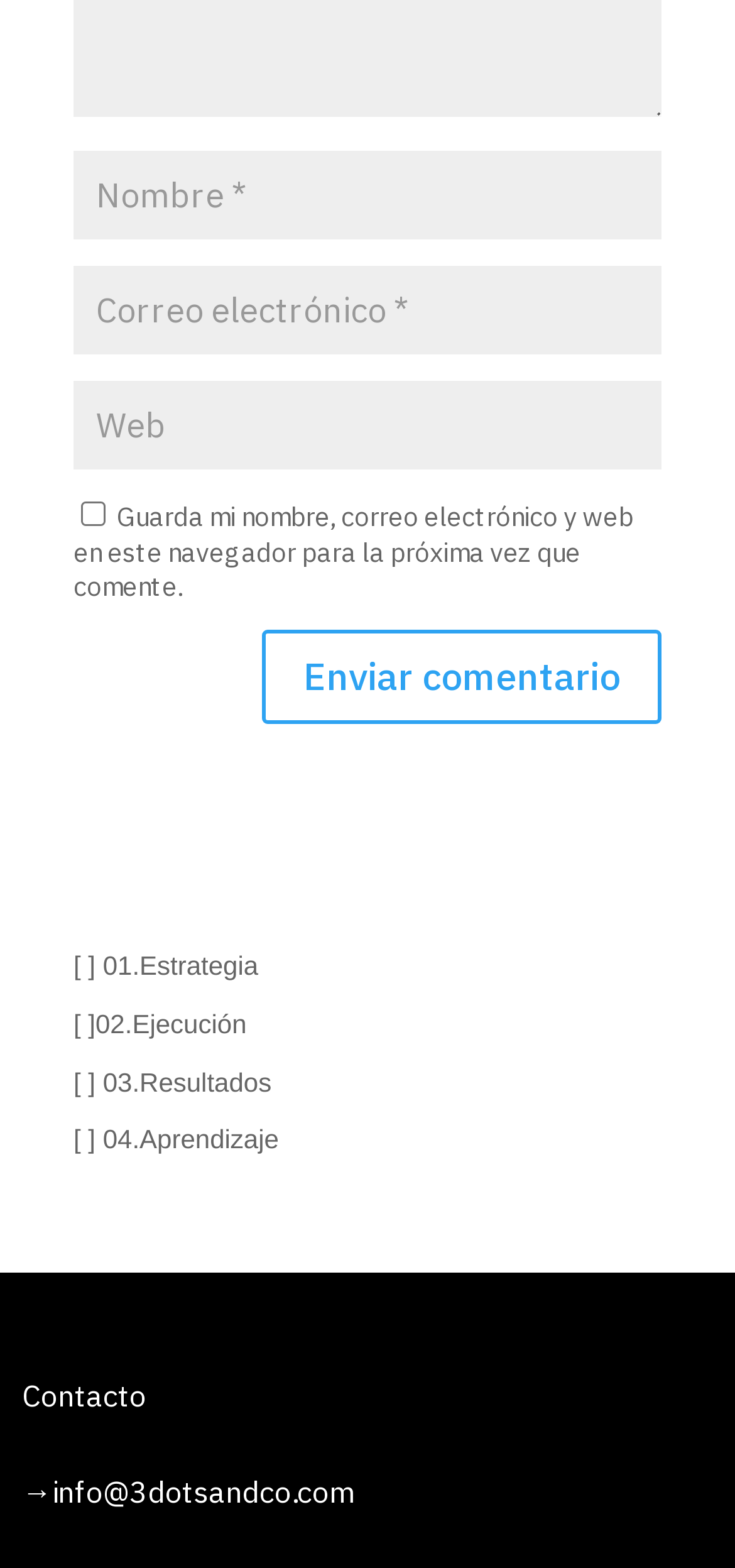Using the provided element description: "[ ]02.Ejecución", determine the bounding box coordinates of the corresponding UI element in the screenshot.

[0.1, 0.643, 0.335, 0.662]